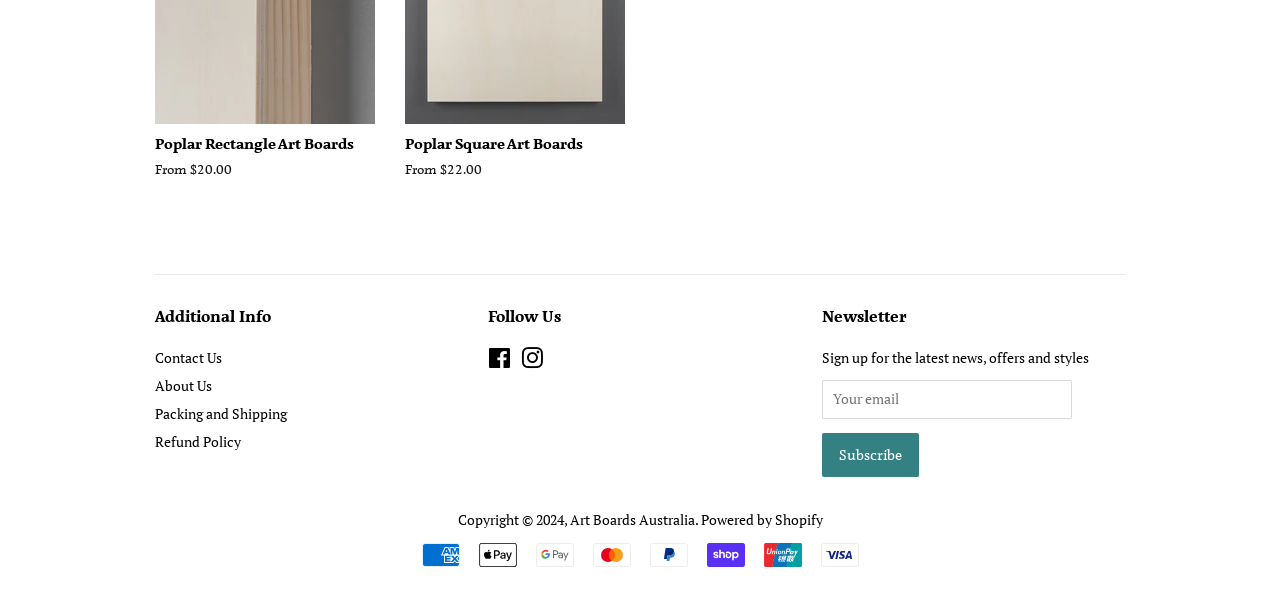Pinpoint the bounding box coordinates of the element to be clicked to execute the instruction: "Follow us on Facebook".

[0.382, 0.584, 0.399, 0.616]